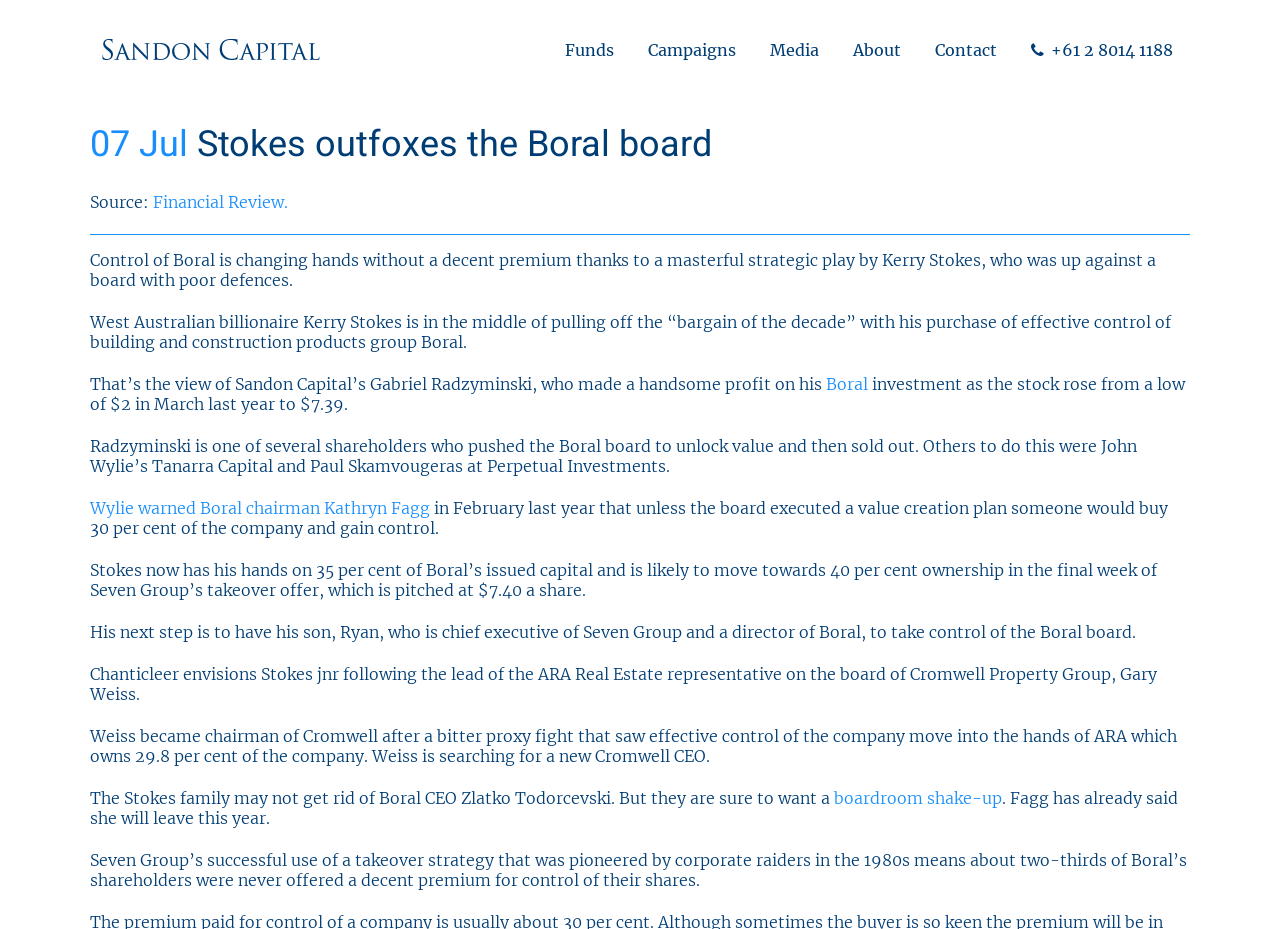Find the bounding box coordinates of the element to click in order to complete the given instruction: "Learn more about the Sandon Capital Activist Fund."

[0.516, 0.936, 0.711, 0.984]